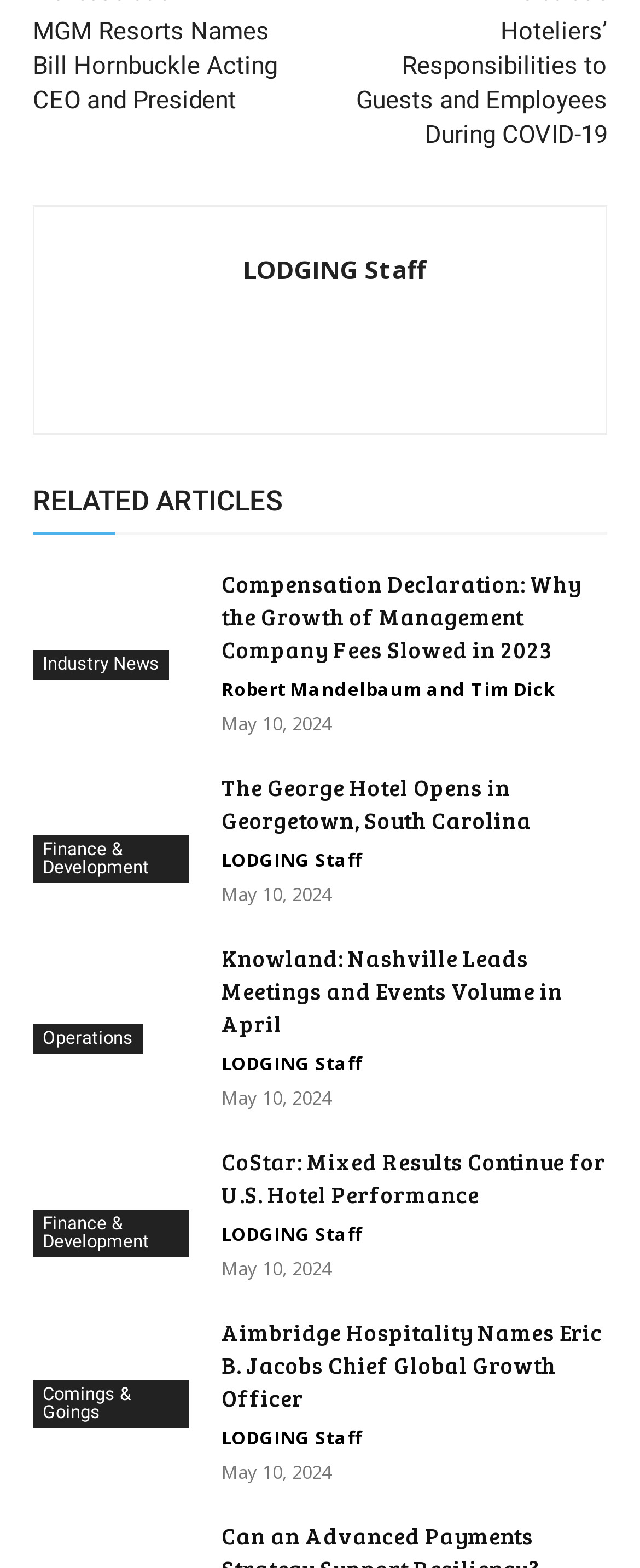Bounding box coordinates are specified in the format (top-left x, top-left y, bottom-right x, bottom-right y). All values are floating point numbers bounded between 0 and 1. Please provide the bounding box coordinate of the region this sentence describes: Robert Mandelbaum and Tim Dick

[0.346, 0.431, 0.867, 0.447]